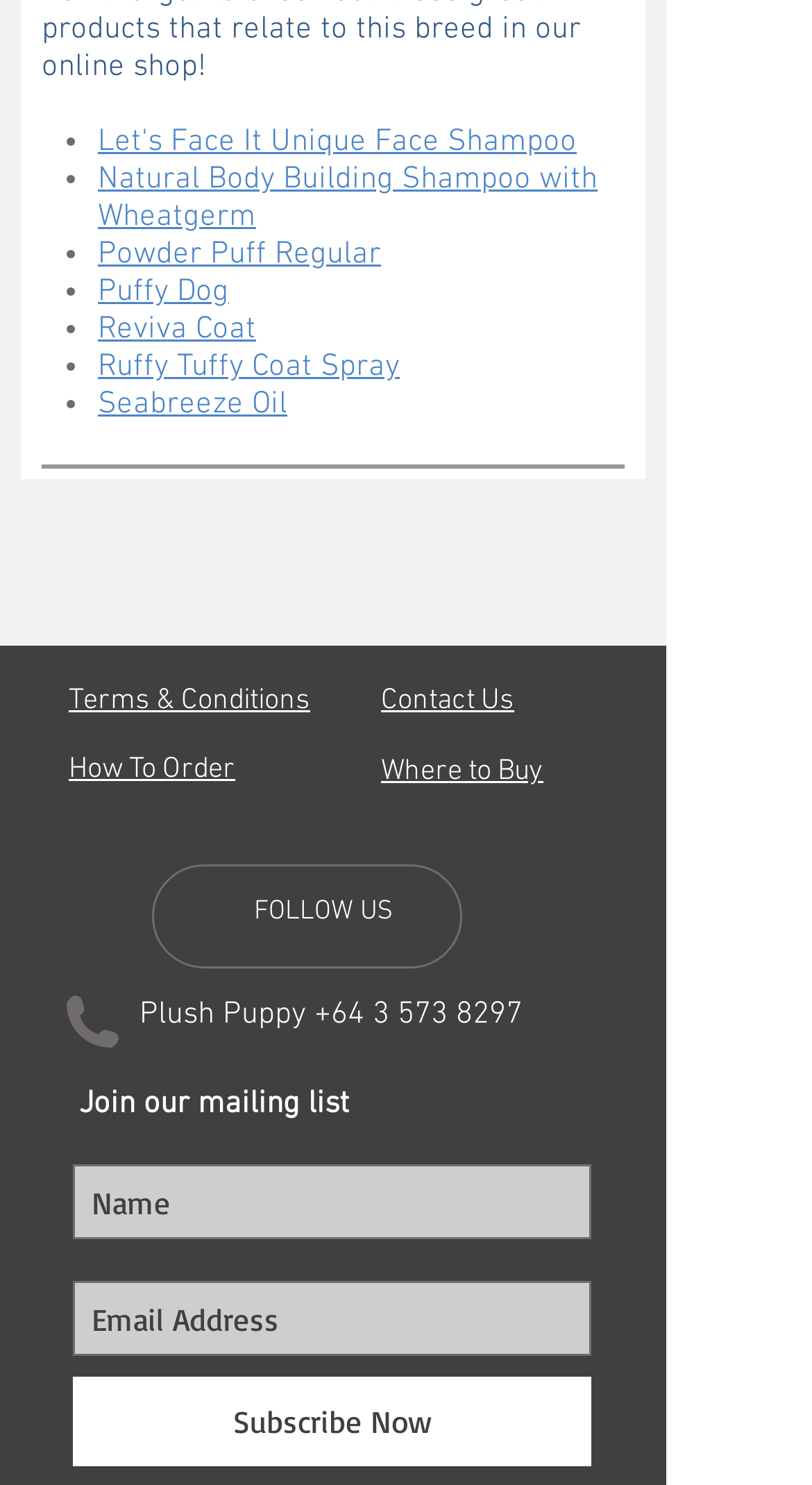How many shampoo products are listed?
Answer with a single word or short phrase according to what you see in the image.

7